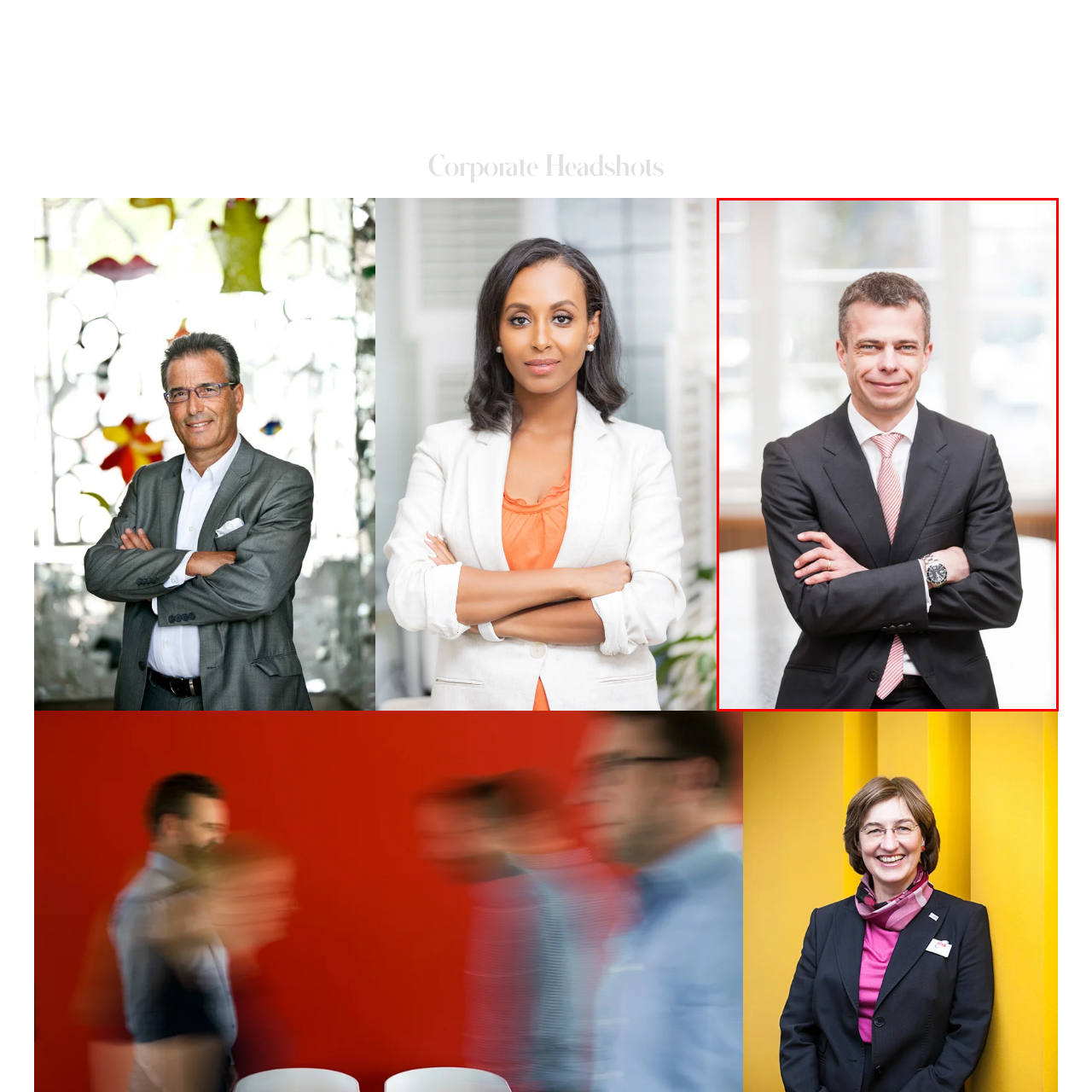What is the background of the image?
Please closely examine the image within the red bounding box and provide a detailed answer based on the visual information.

According to the caption, the background is softly blurred, which implies that it is not in sharp focus, and instead, the subject is highlighted against a blurred office environment.